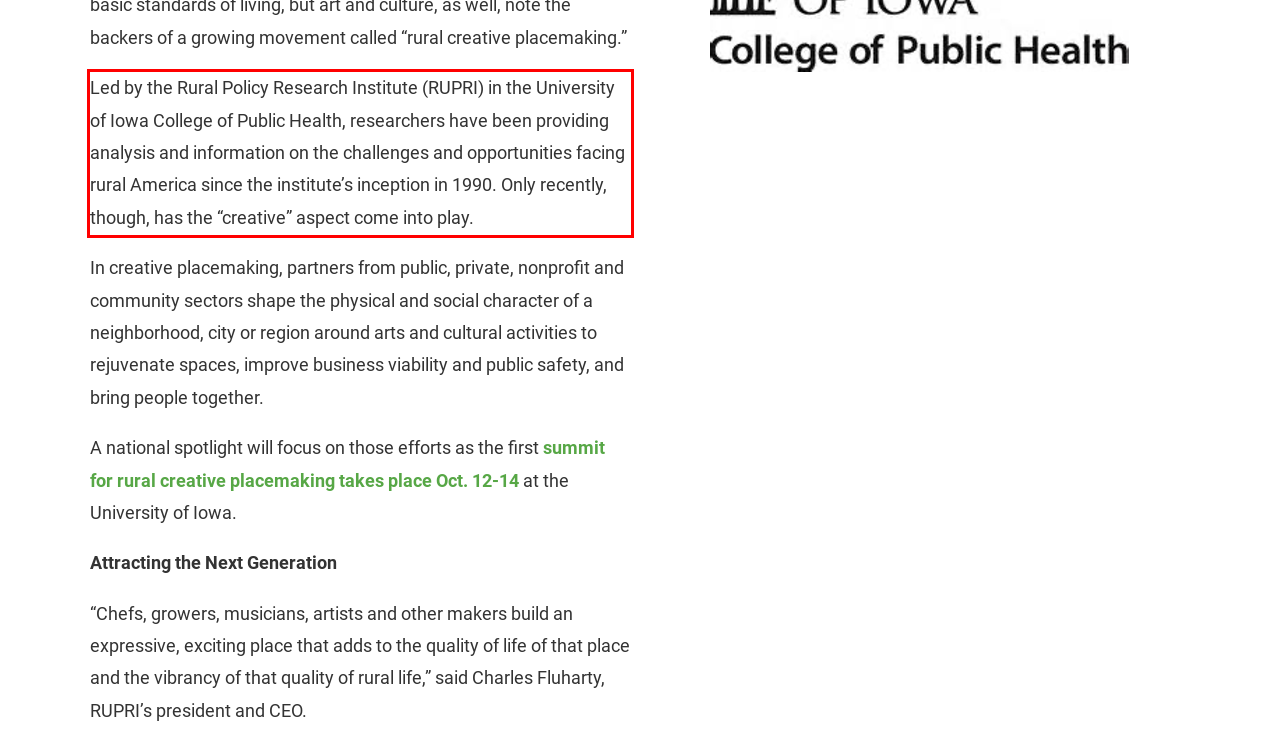You are provided with a screenshot of a webpage containing a red bounding box. Please extract the text enclosed by this red bounding box.

Led by the Rural Policy Research Institute (RUPRI) in the University of Iowa College of Public Health, researchers have been providing analysis and information on the challenges and opportunities facing rural America since the institute’s inception in 1990. Only recently, though, has the “creative” aspect come into play.